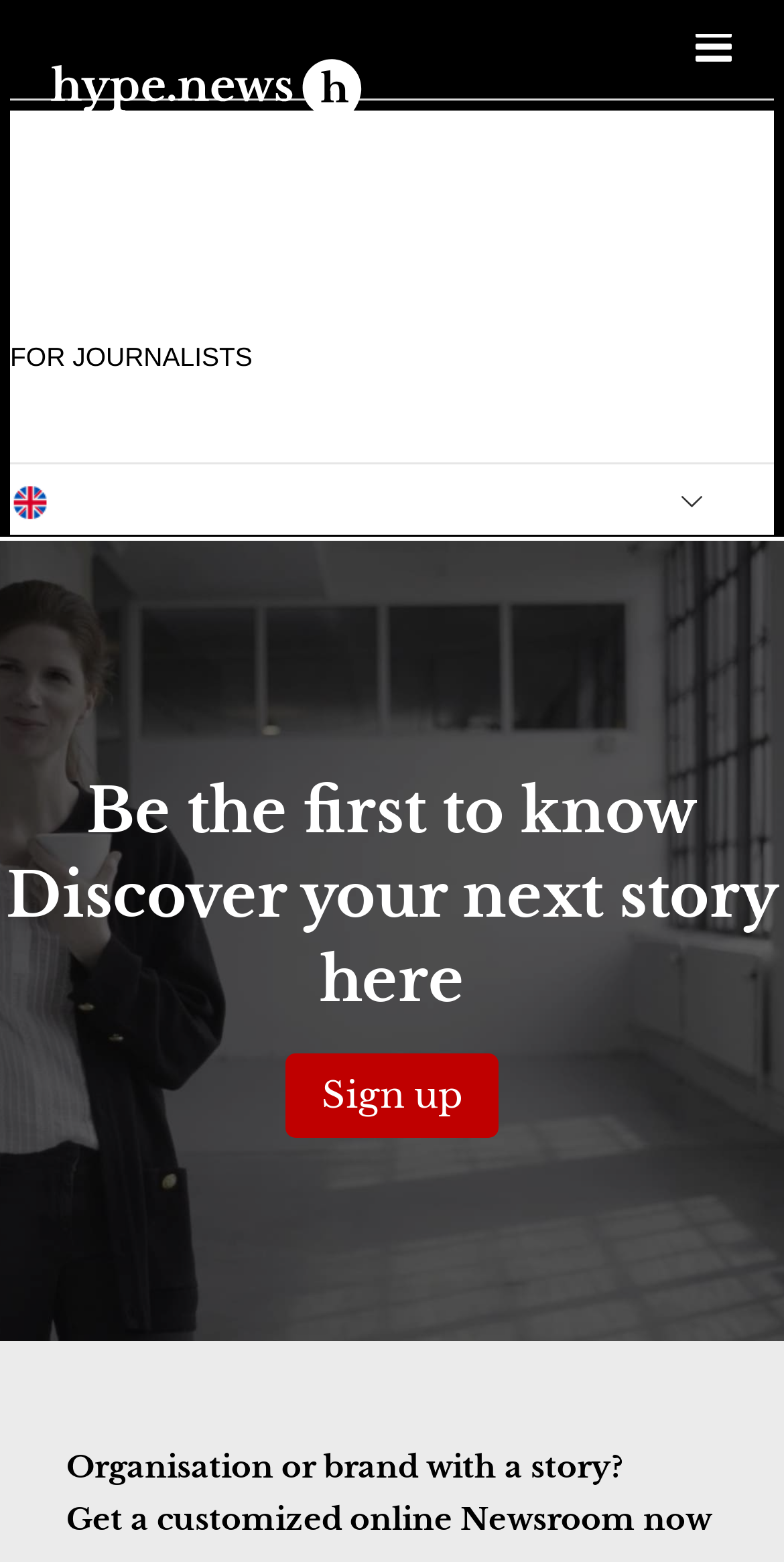What is the main navigation menu?
Refer to the image and respond with a one-word or short-phrase answer.

Main Menu Mobile